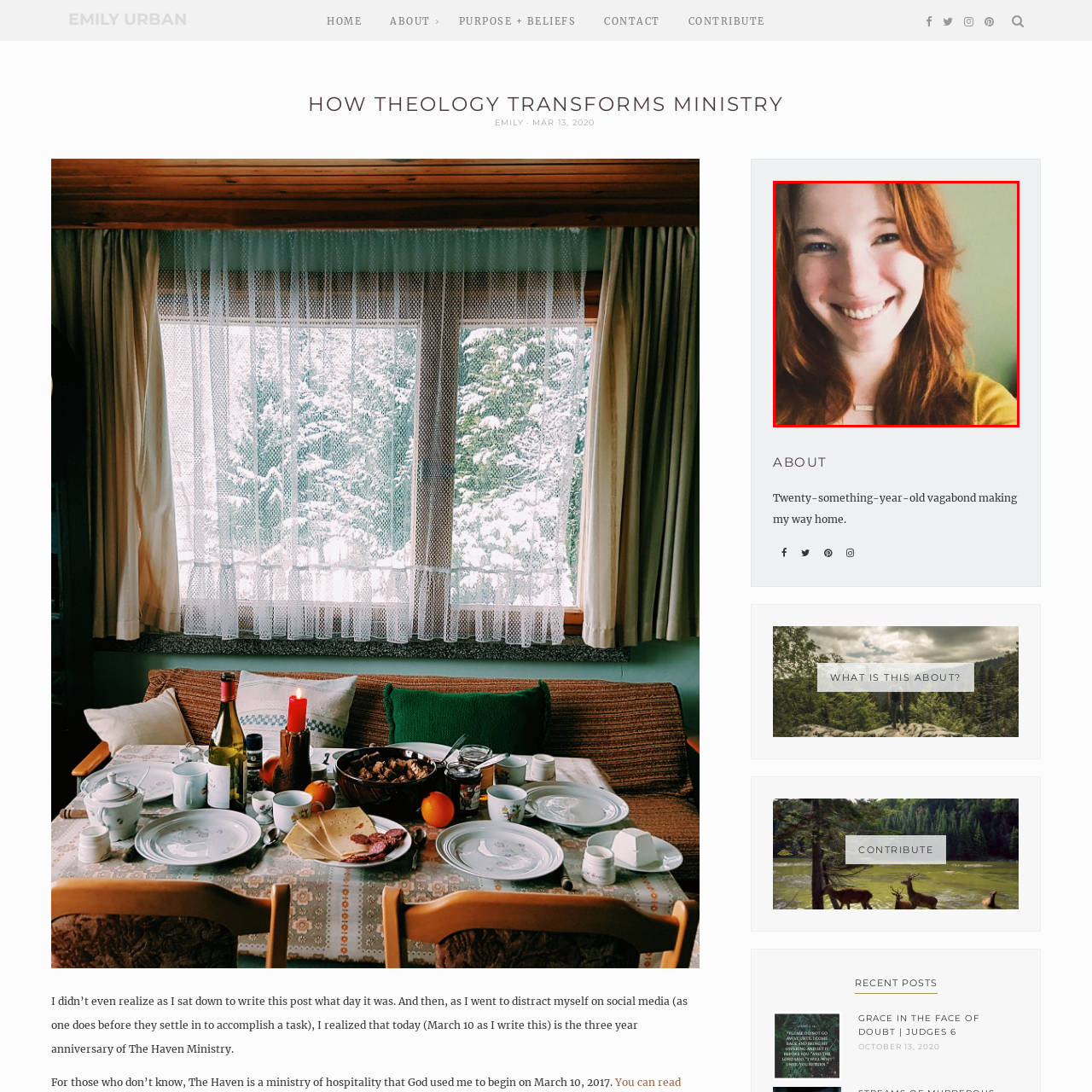Elaborate on the contents of the image highlighted by the red boundary in detail.

The image features a young woman with vibrant red hair, smiling warmly at the camera. She has a relaxed and approachable demeanor, wearing a yellow top that complements her cheerful expression. The background is softly blurred, showcasing a muted green hue that enhances her bright features. This portrait conveys a sense of positivity and friendliness, reflecting a personal moment captured in time. The context of the image aligns with themes of hospitality and personal storytelling, as it is associated with a post discussing the impactful journey of the Haven Ministry, which the woman has been involved with.